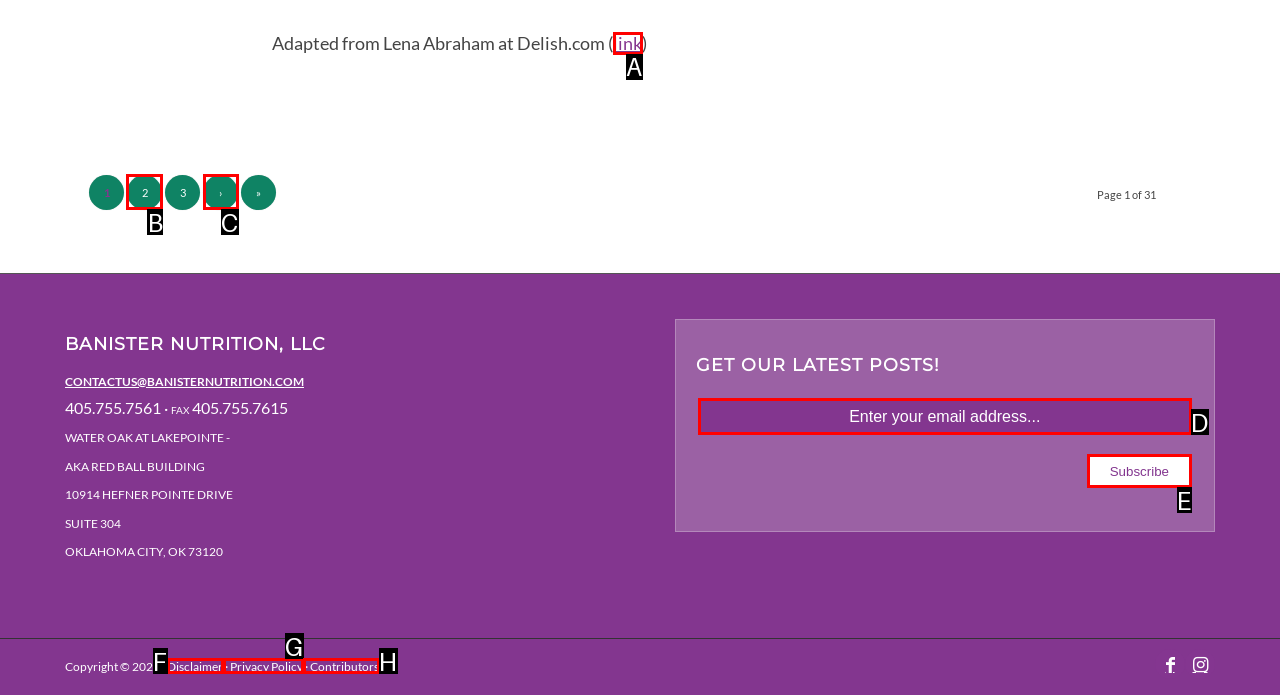Choose the HTML element you need to click to achieve the following task: Click the '2' link
Respond with the letter of the selected option from the given choices directly.

B